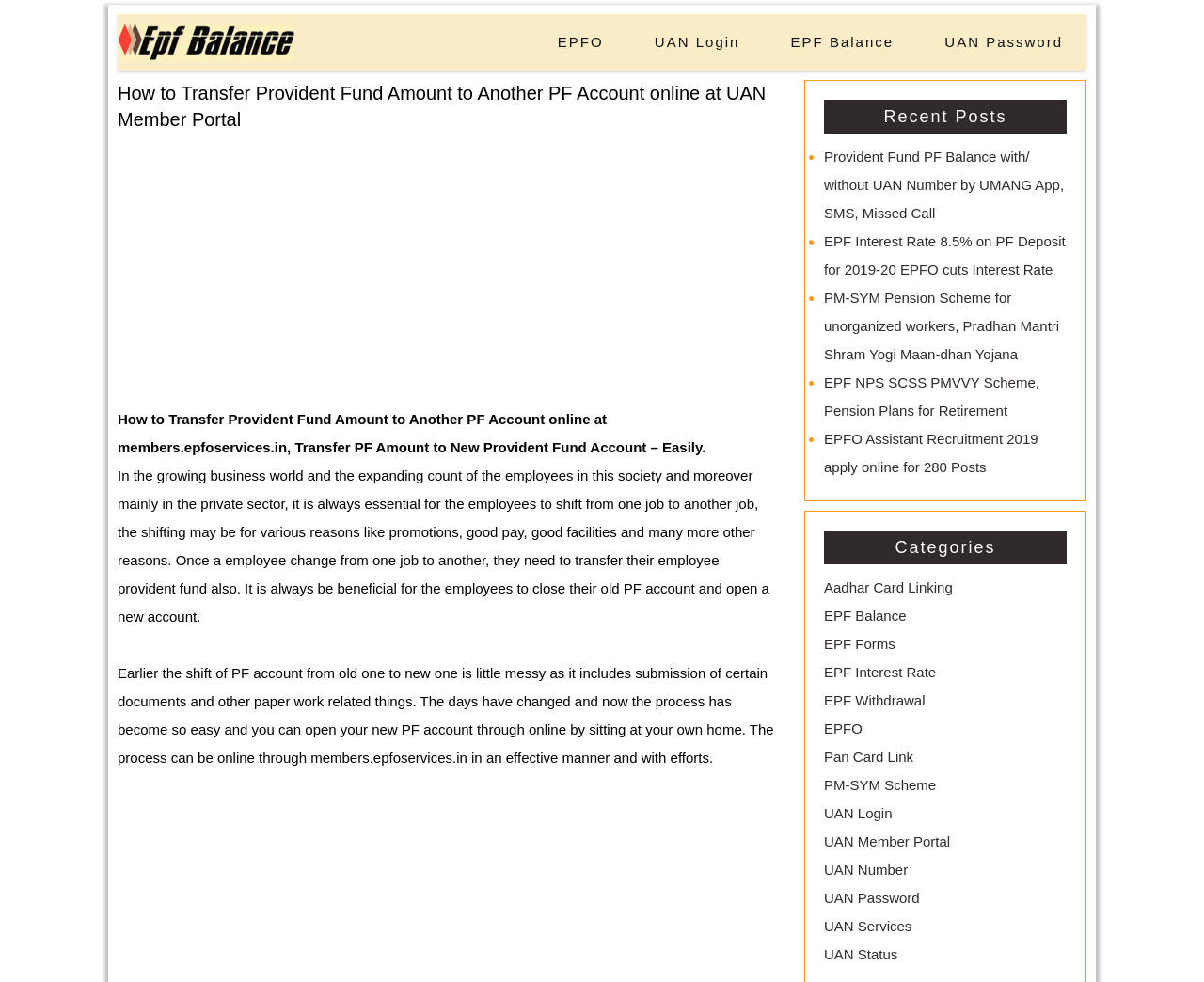Identify the bounding box coordinates for the element you need to click to achieve the following task: "Click UAN Login link". The coordinates must be four float values ranging from 0 to 1, formatted as [left, top, right, bottom].

[0.524, 0.026, 0.634, 0.059]